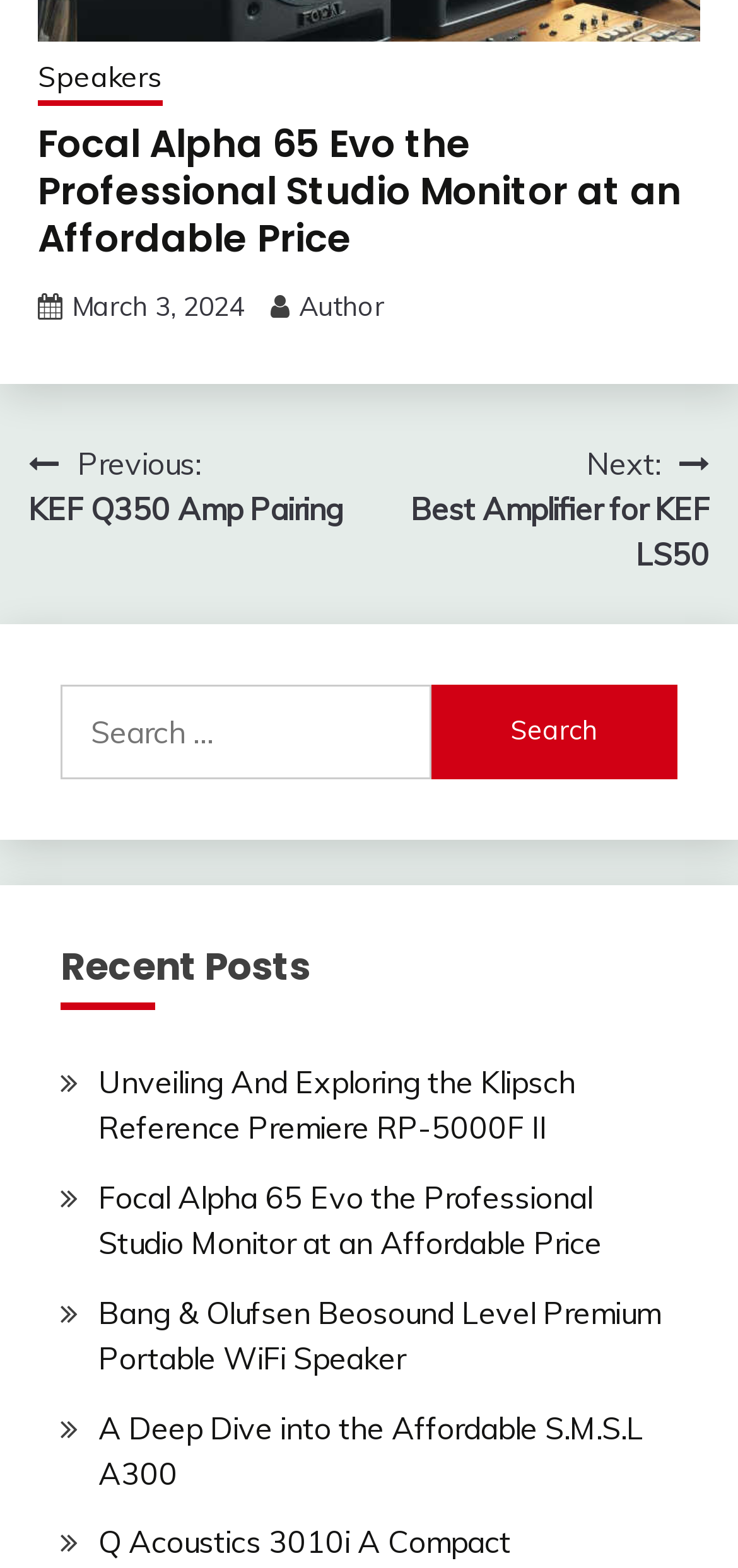What is the date of the current post?
Please provide a single word or phrase as the answer based on the screenshot.

March 3, 2024